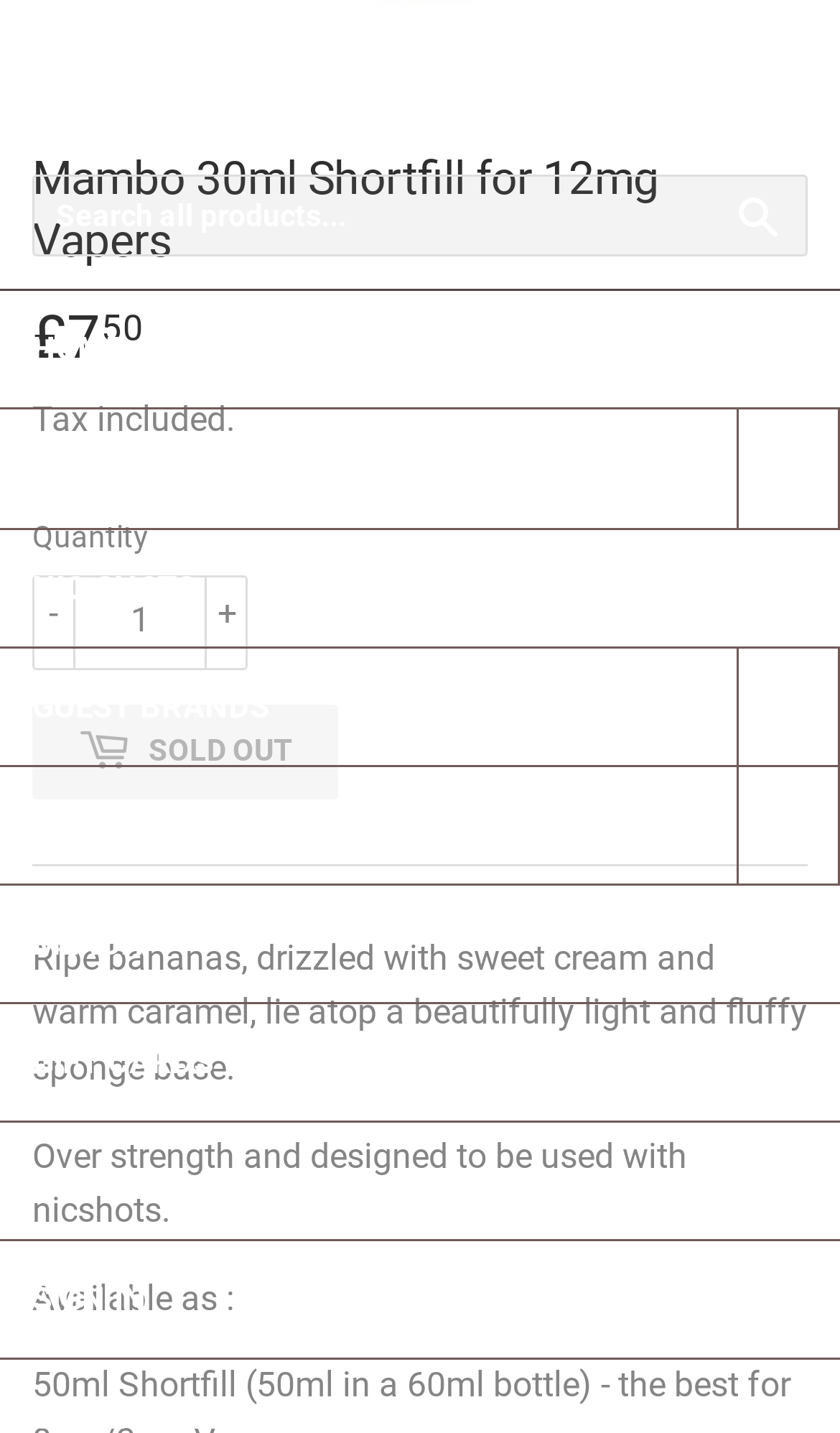Is the product available?
Give a detailed response to the question by analyzing the screenshot.

The product is not available, as indicated by the button element with the text '[ SOLD OUT' and bounding box coordinates [0.038, 0.491, 0.403, 0.558], which is disabled and suggests that the product is out of stock.